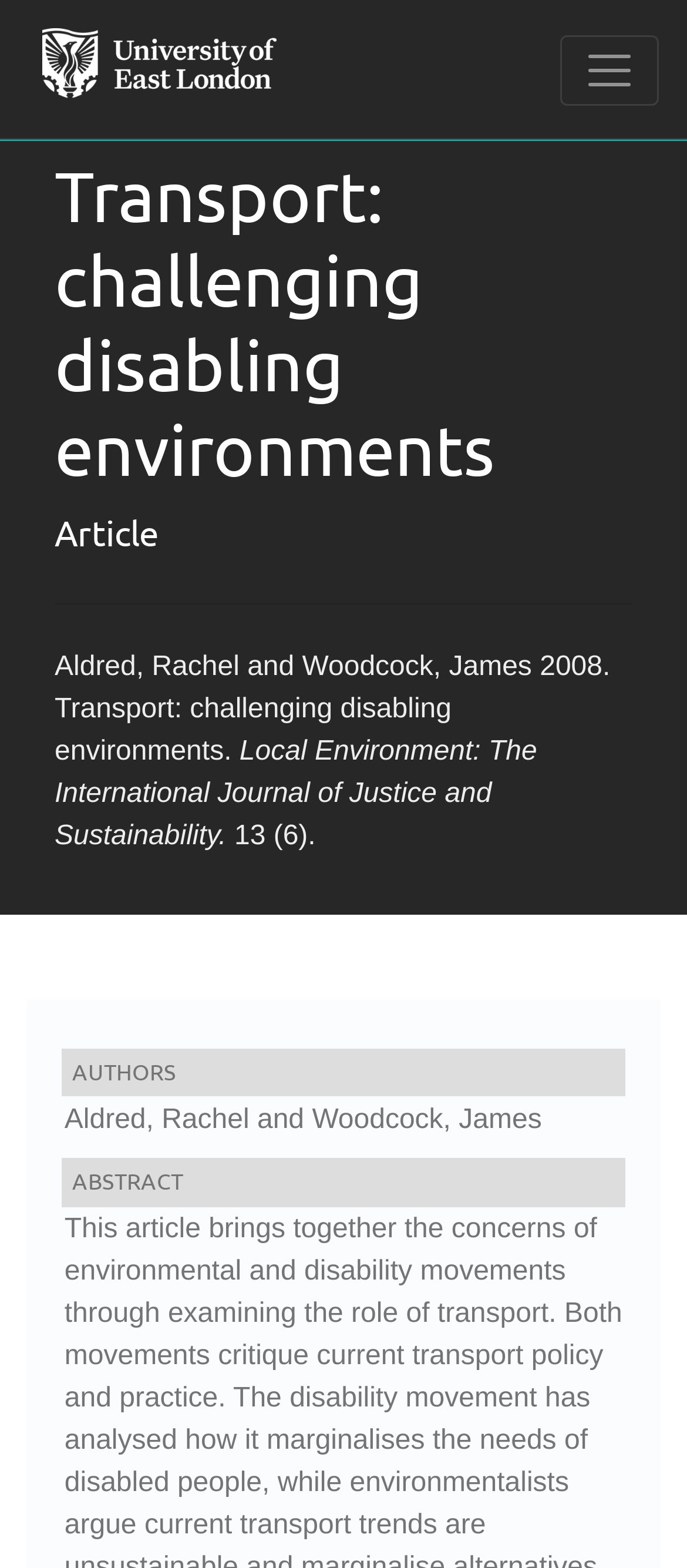Identify and provide the main heading of the webpage.

Transport: challenging disabling environments